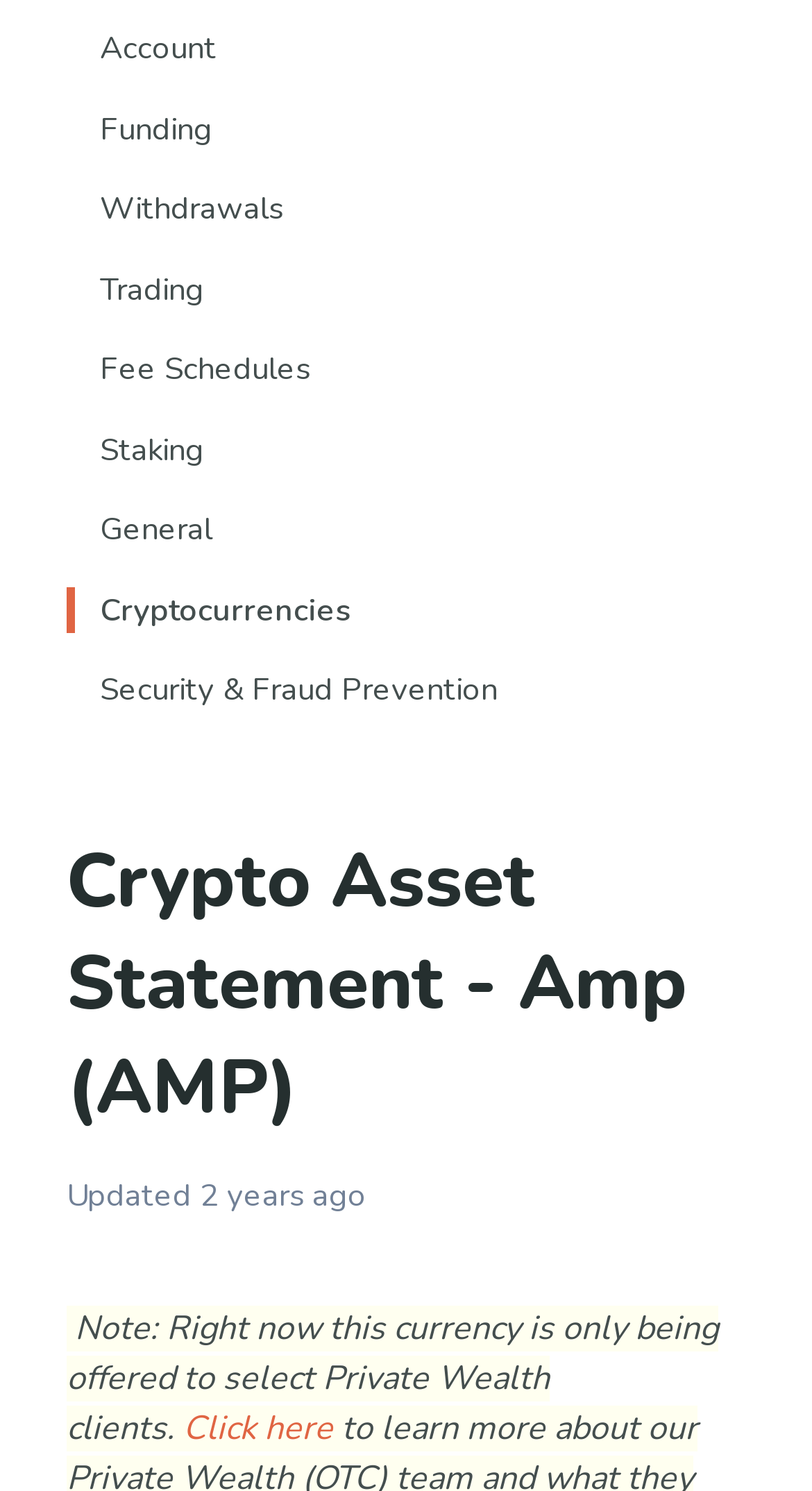Please find the bounding box coordinates in the format (top-left x, top-left y, bottom-right x, bottom-right y) for the given element description. Ensure the coordinates are floating point numbers between 0 and 1. Description: Funding

[0.082, 0.059, 0.918, 0.113]